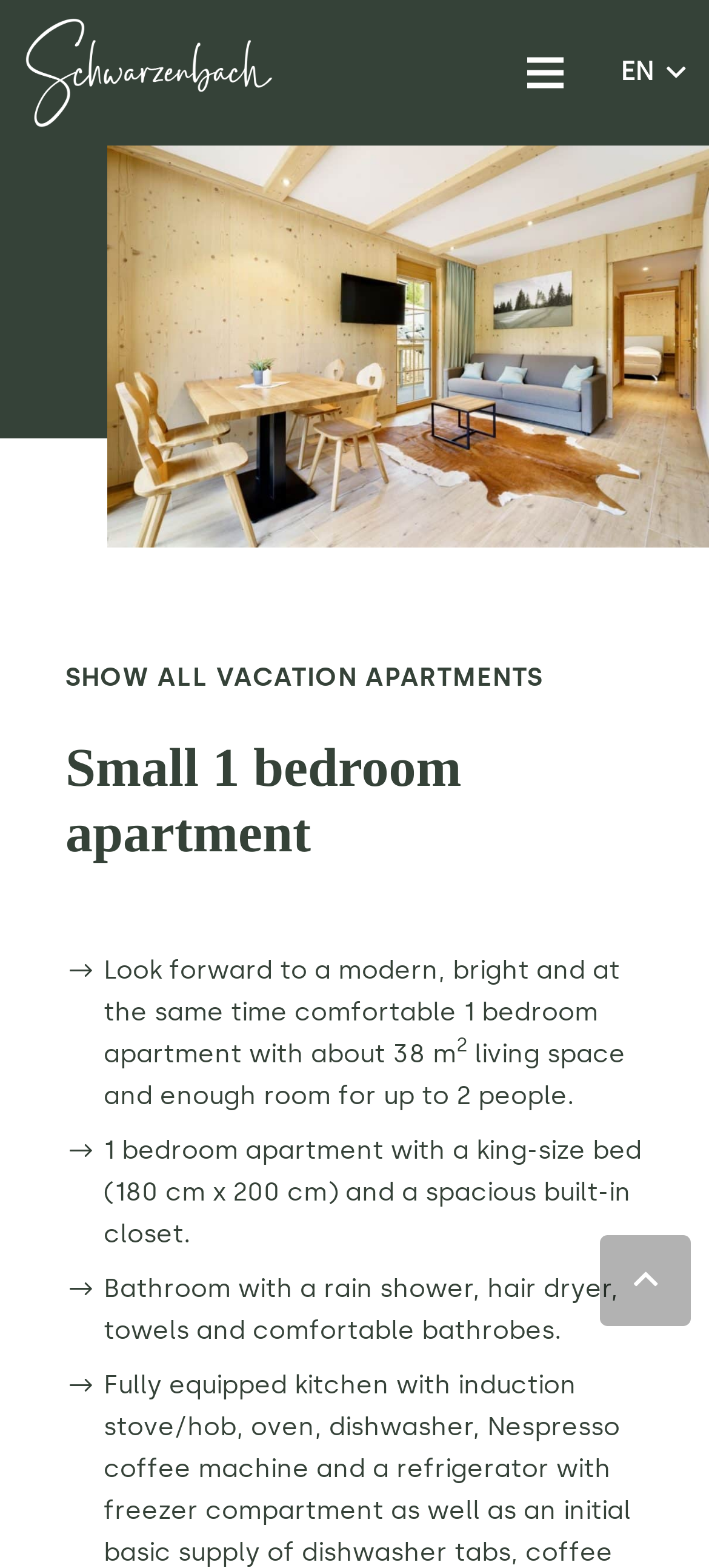What is featured in the bathroom?
Please provide a single word or phrase as the answer based on the screenshot.

rain shower